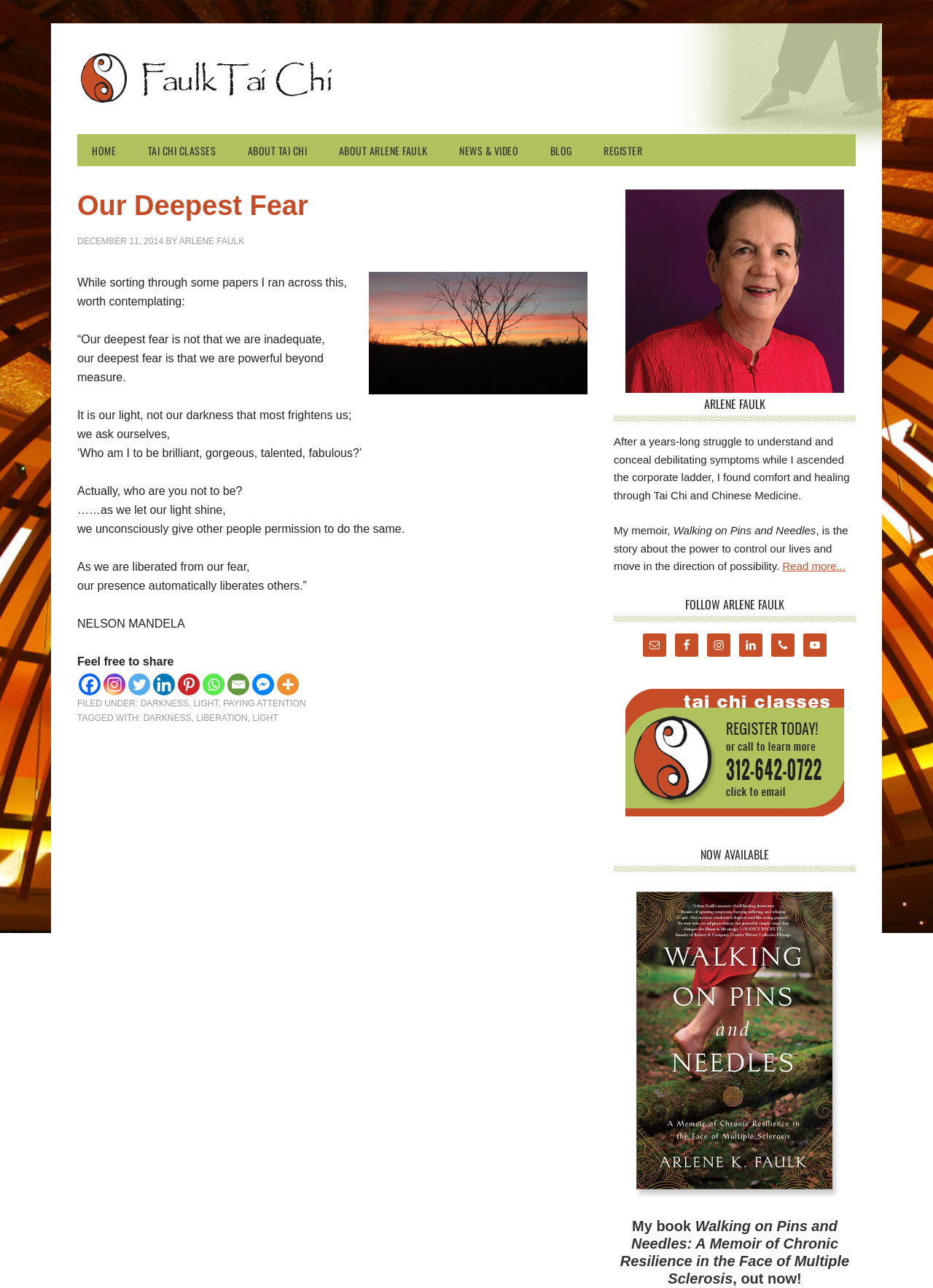Based on the element description: "Back to Insights", identify the bounding box coordinates for this UI element. The coordinates must be four float numbers between 0 and 1, listed as [left, top, right, bottom].

None